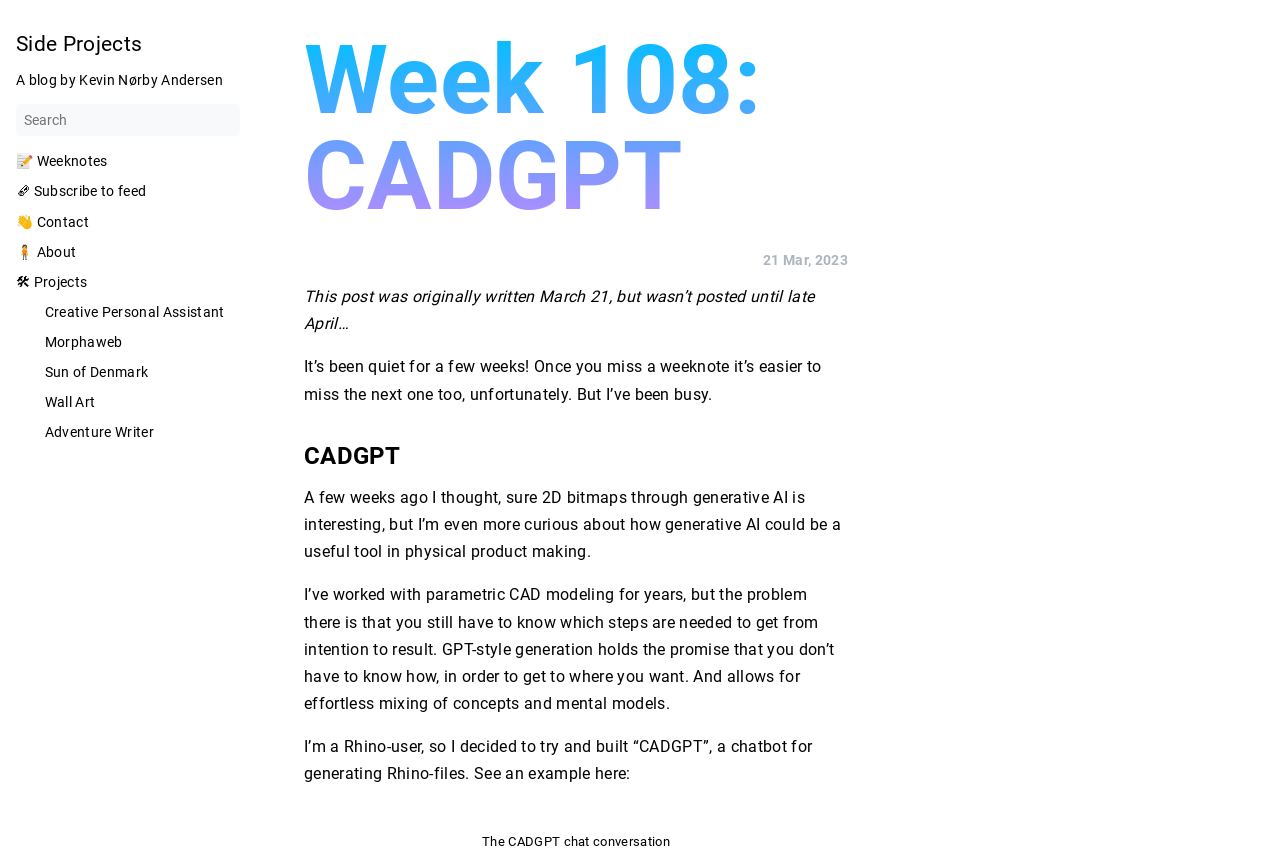Determine the webpage's heading and output its text content.

Week 108: CADGPT